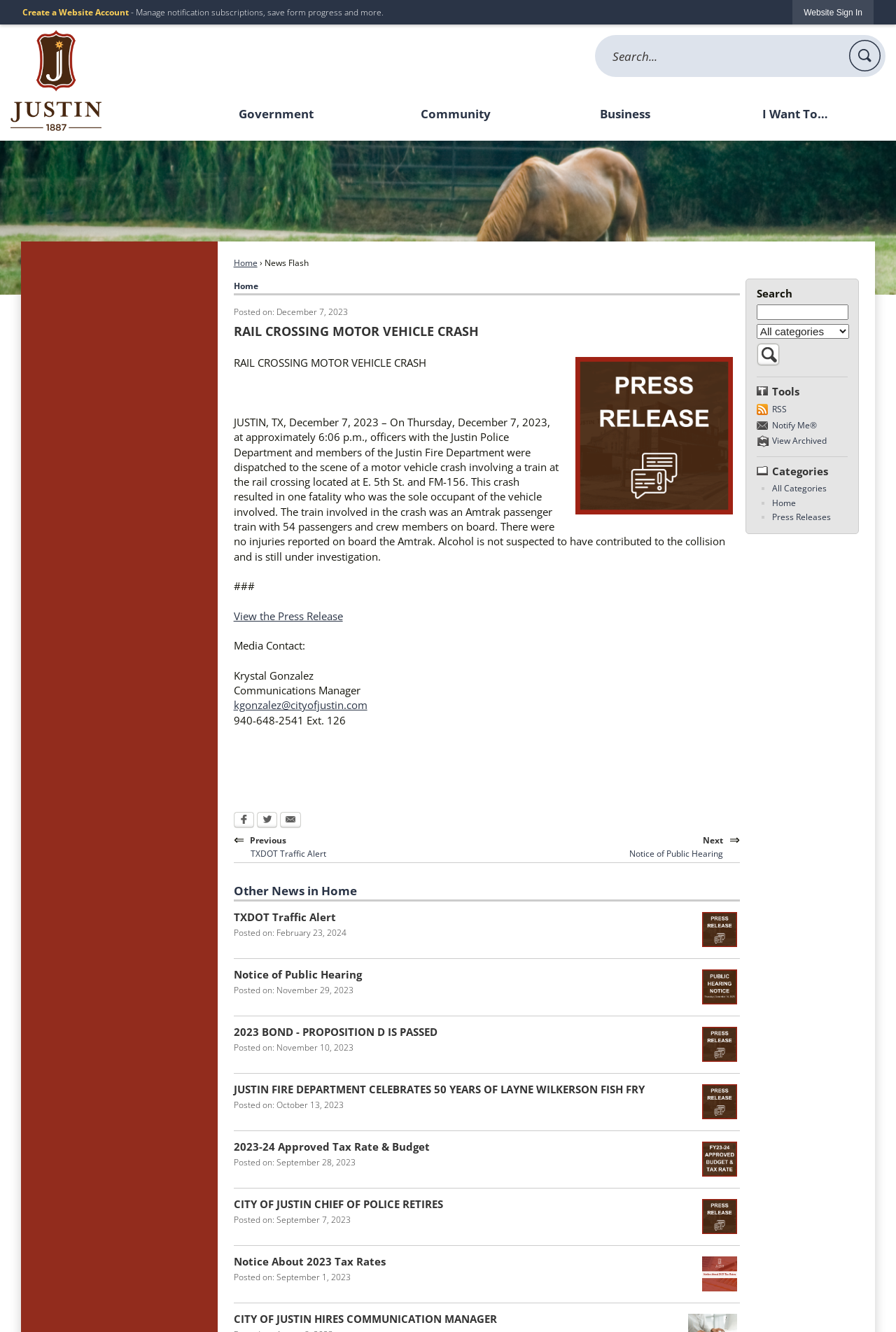Can you specify the bounding box coordinates of the area that needs to be clicked to fulfill the following instruction: "Search for civic alerts"?

[0.844, 0.229, 0.947, 0.24]